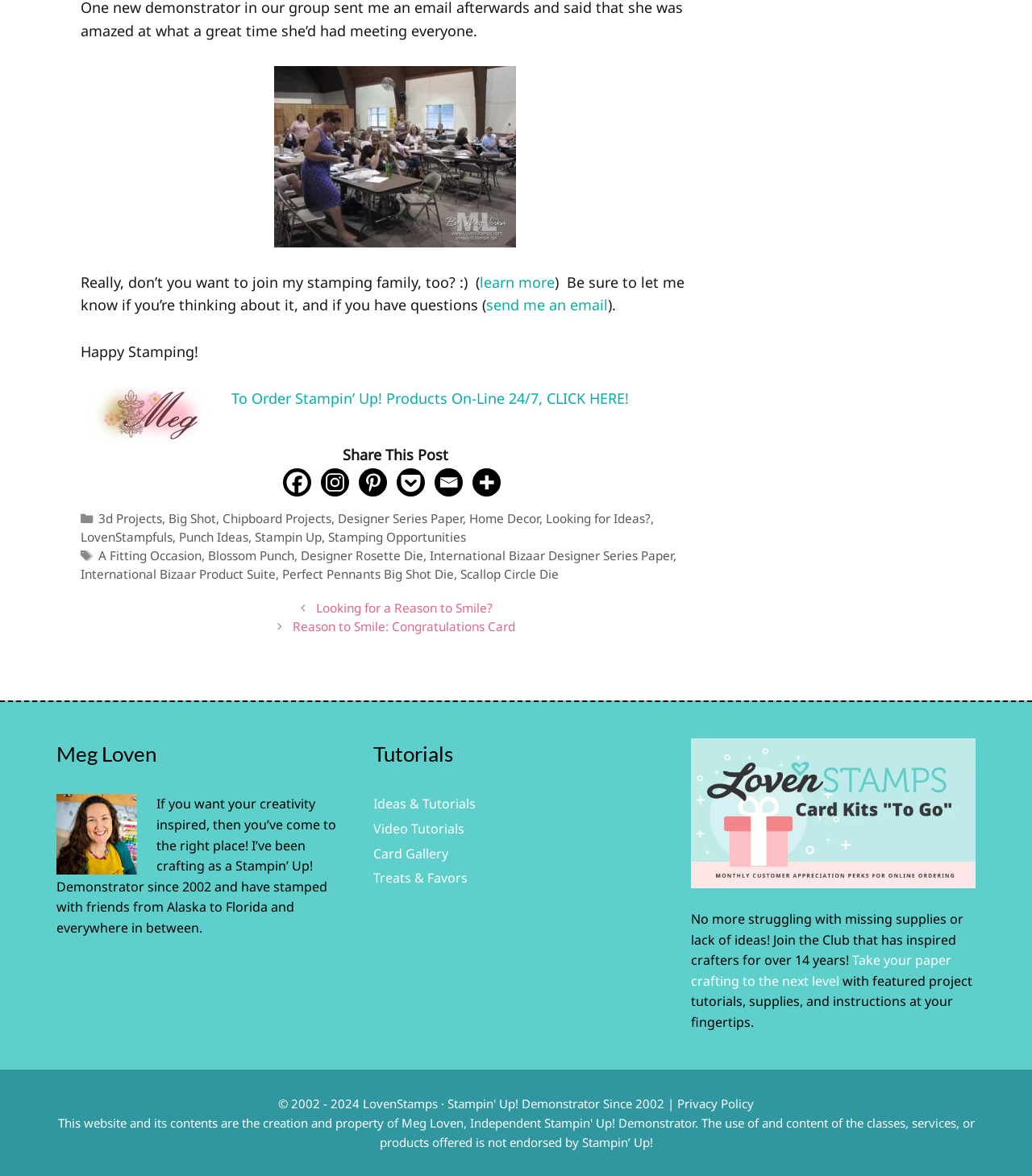Please identify the bounding box coordinates of the element that needs to be clicked to perform the following instruction: "Search for something".

None